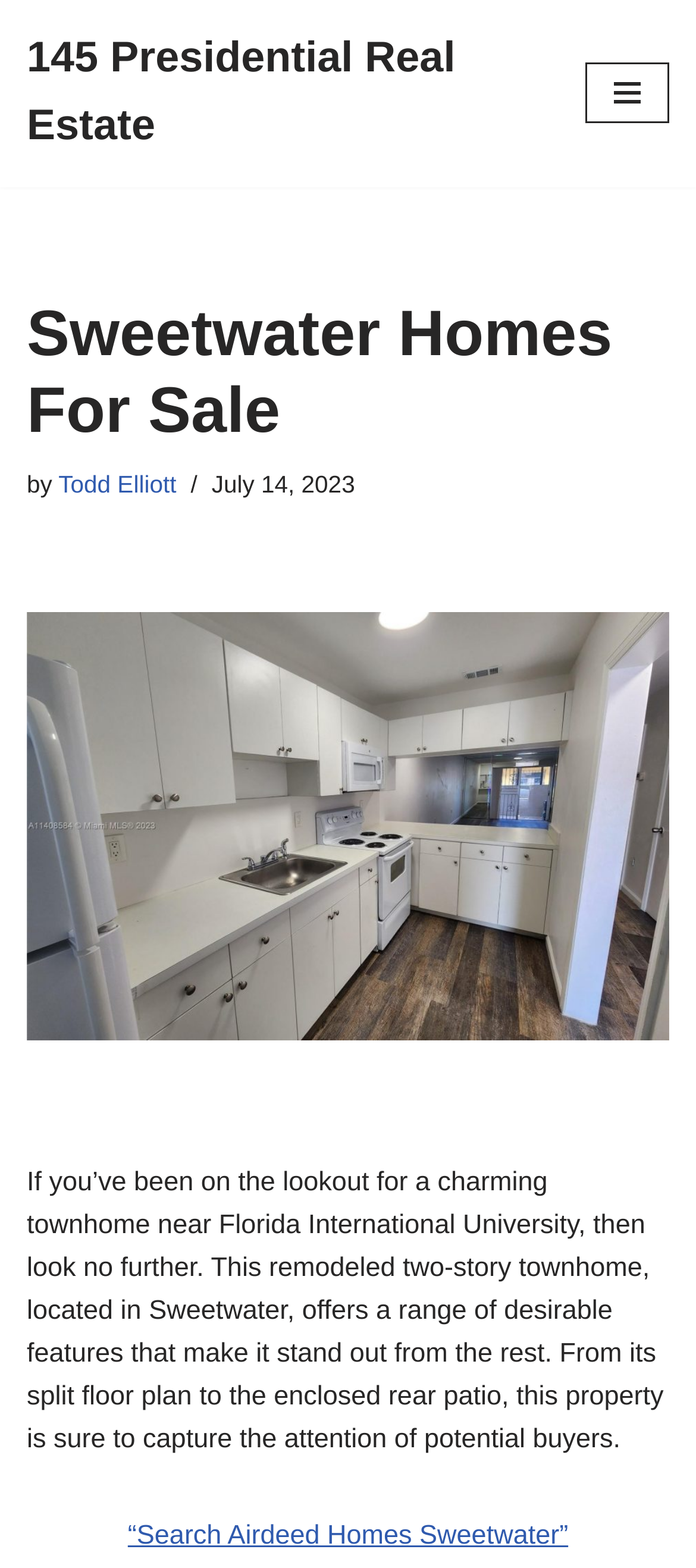Identify and provide the title of the webpage.

Sweetwater Homes For Sale